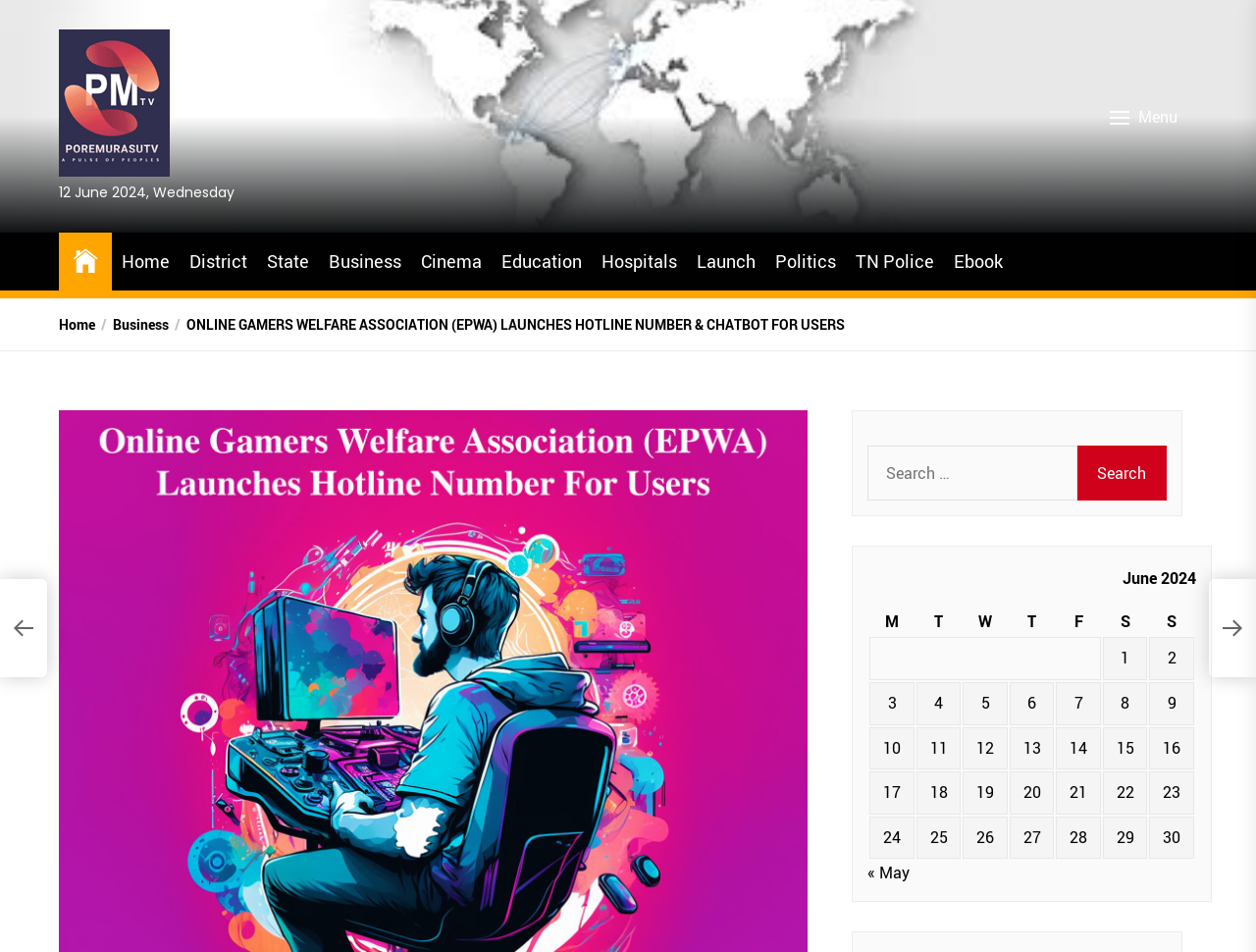Give a detailed account of the webpage, highlighting key information.

The webpage is about the Online Gamers Welfare Association (EPWA) launching a hotline number and chatbot for users. At the top, there is a logo and a link to "Pmtv" on the left, and a menu button on the right. Below the logo, there is a date "12 June 2024, Wednesday" displayed.

On the top navigation bar, there are several links to different categories, including "Home", "District", "State", "Business", "Cinema", "Education", "Hospitals", "Launch", "Politics", "TN Police", and "Ebook". 

Below the navigation bar, there is a breadcrumbs section with links to "Home", "/Business", and the current page. On the right side of the breadcrumbs, there is a search box with a "Search" button.

The main content of the page is a table displaying a calendar for June 2024. The table has seven columns, one for each day of the week, and multiple rows for each day of the month. Each cell in the table contains either a link to a post published on that day or a number indicating the day of the month. 

At the bottom of the page, there is a navigation section for previous and next months, with links to "« May" and possibly other months.